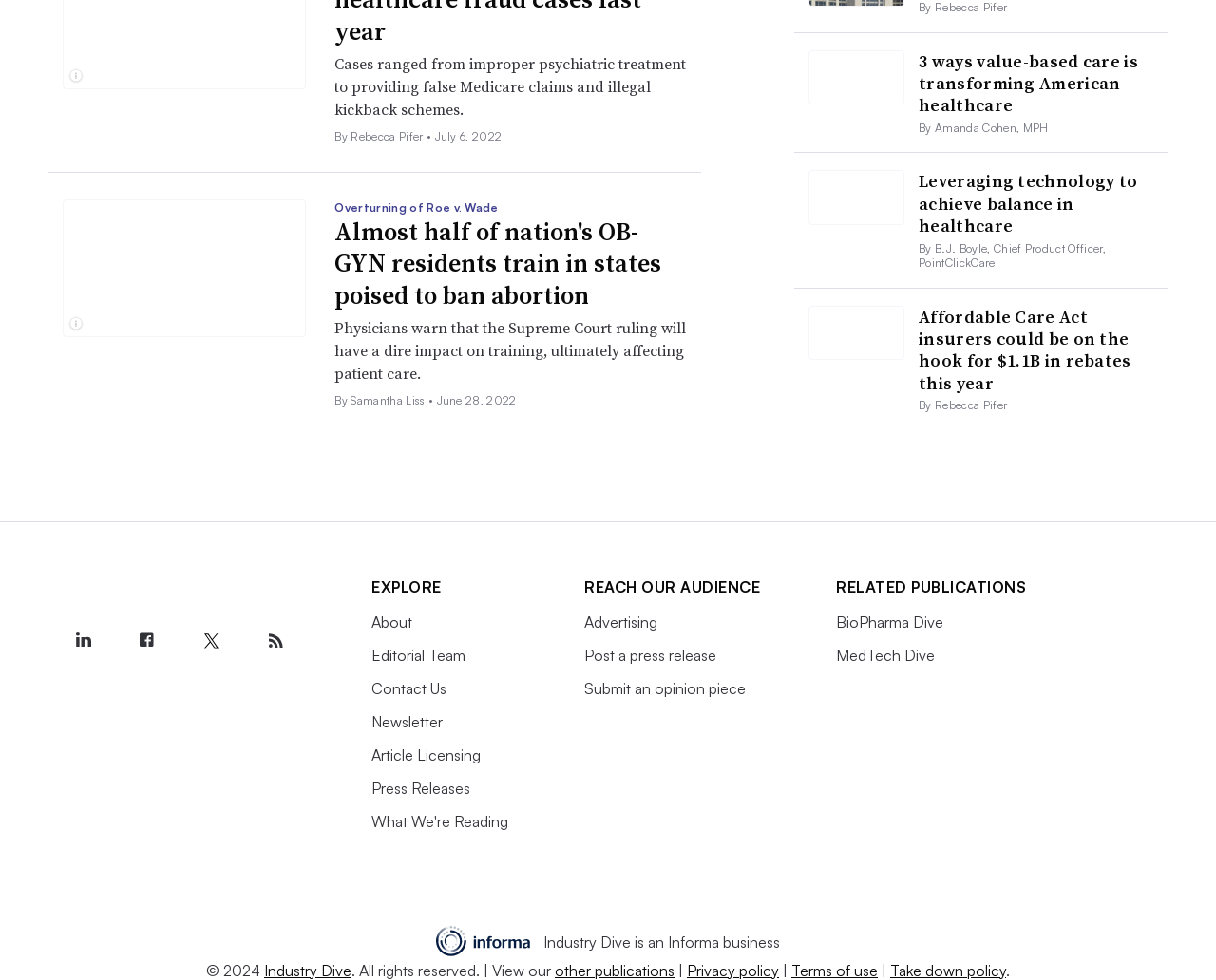Please specify the coordinates of the bounding box for the element that should be clicked to carry out this instruction: "Read the article '3 ways value-based care is transforming American healthcare'". The coordinates must be four float numbers between 0 and 1, formatted as [left, top, right, bottom].

[0.756, 0.05, 0.936, 0.12]